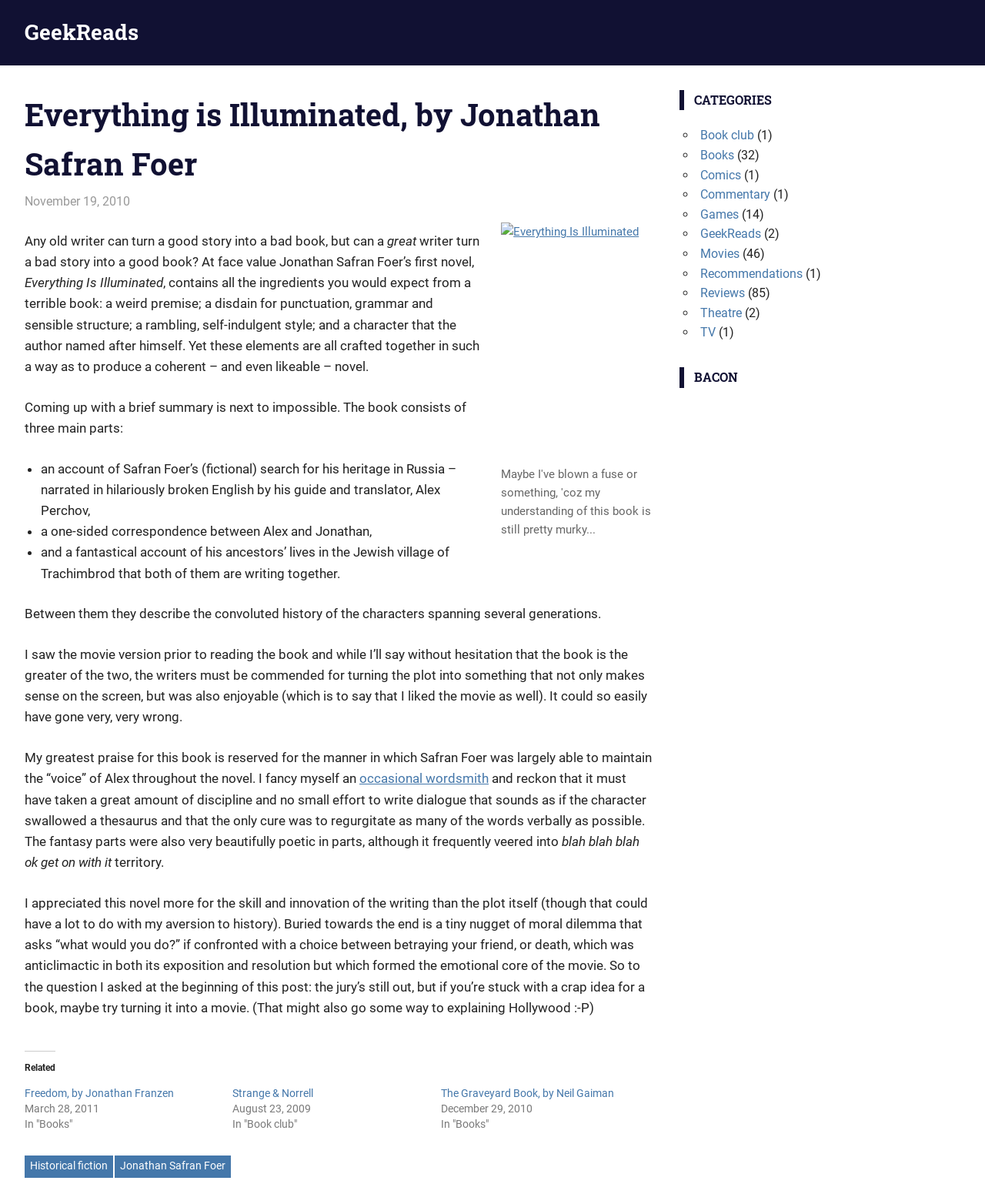What is the category of the book review?
Answer the question with just one word or phrase using the image.

Books